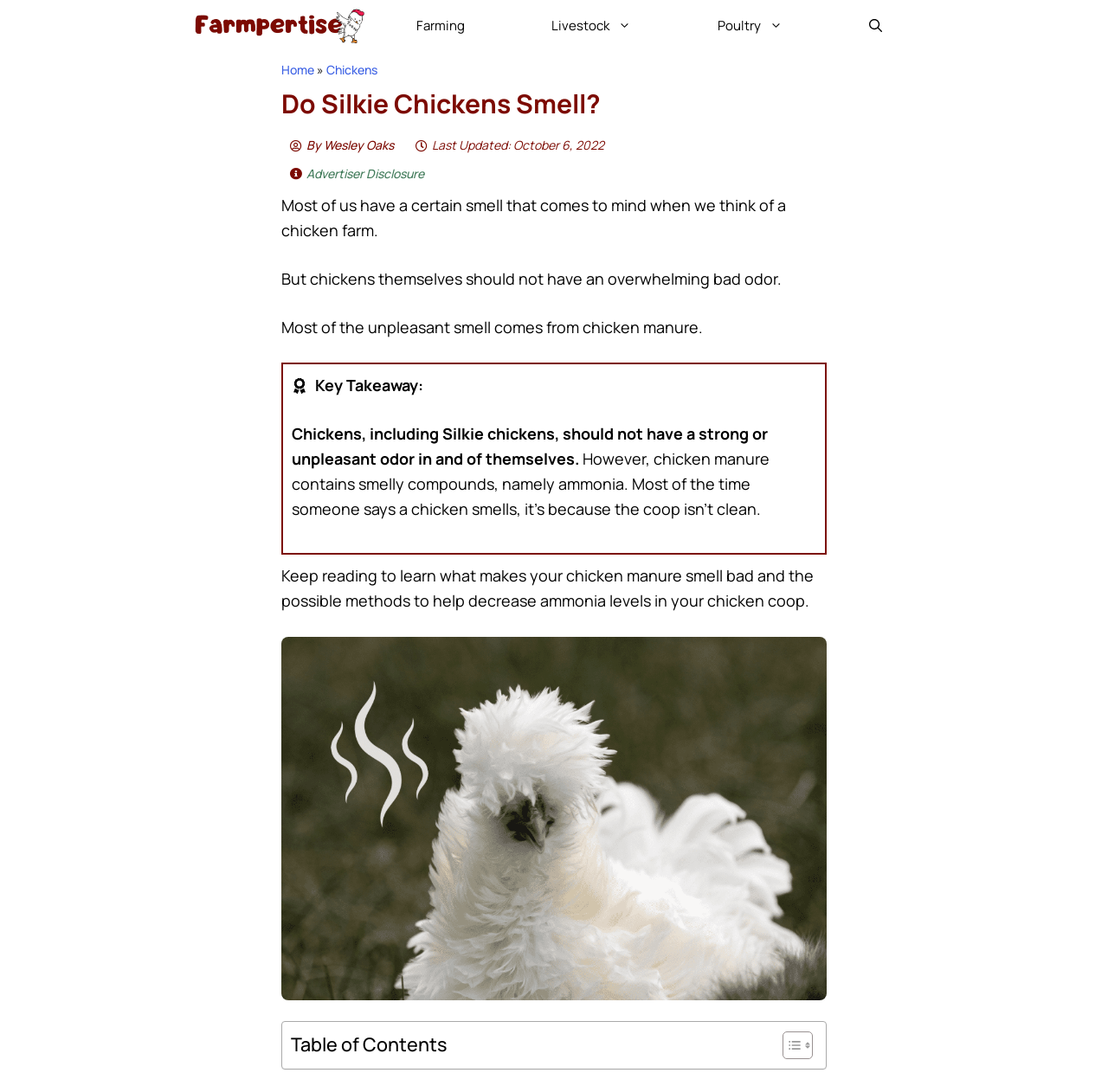Based on the image, give a detailed response to the question: What is the name of the author of this article?

The author's name is mentioned in the link 'By Wesley Oaks' which is located below the main heading of the webpage.